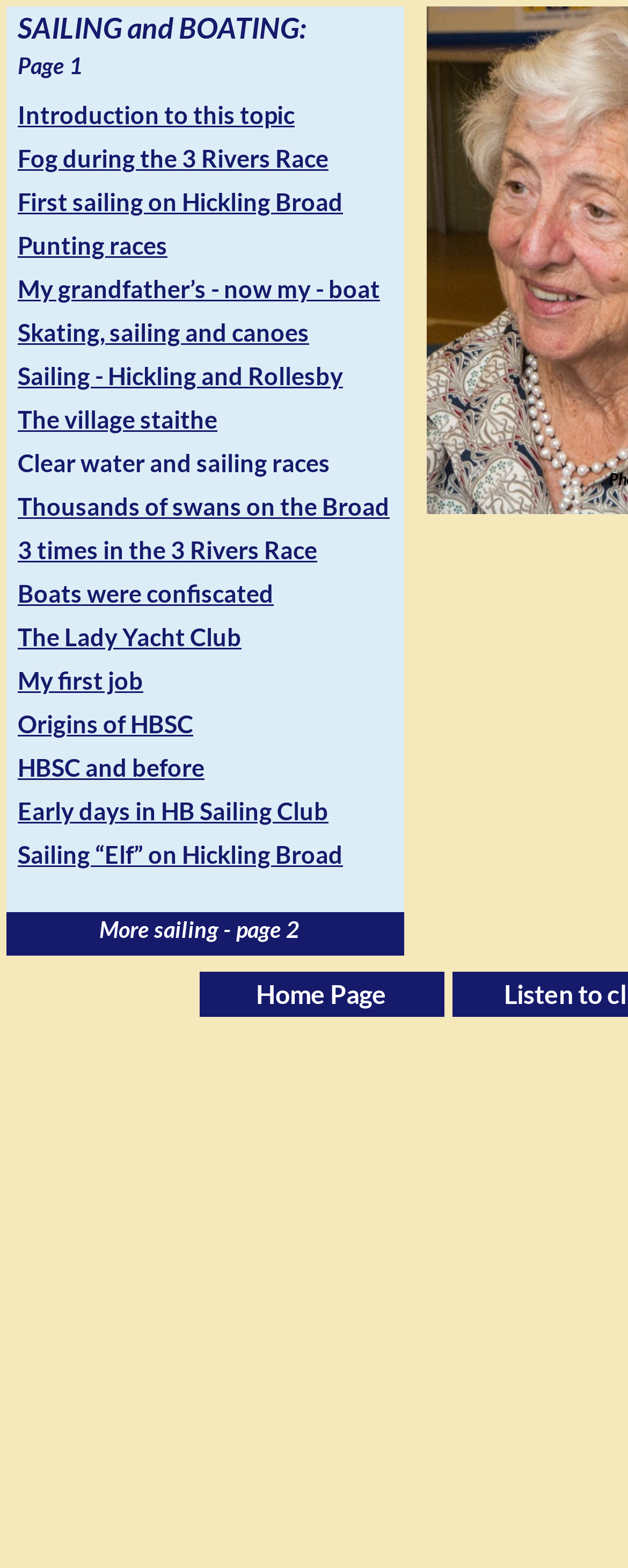What is the first sailing-related topic on this webpage?
Look at the image and answer with only one word or phrase.

Introduction to this topic